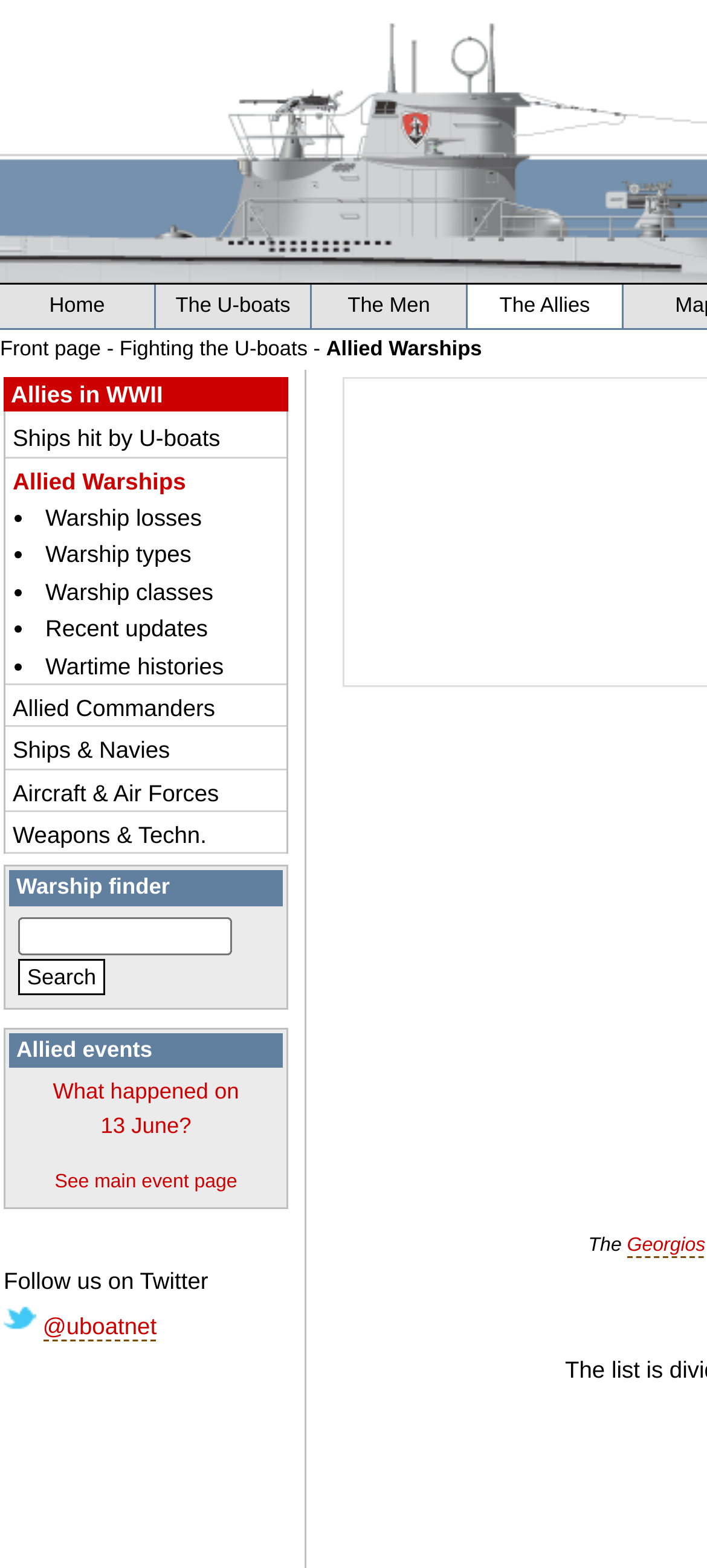Please find the bounding box coordinates of the element's region to be clicked to carry out this instruction: "Read about Farewell to the Rockies".

None